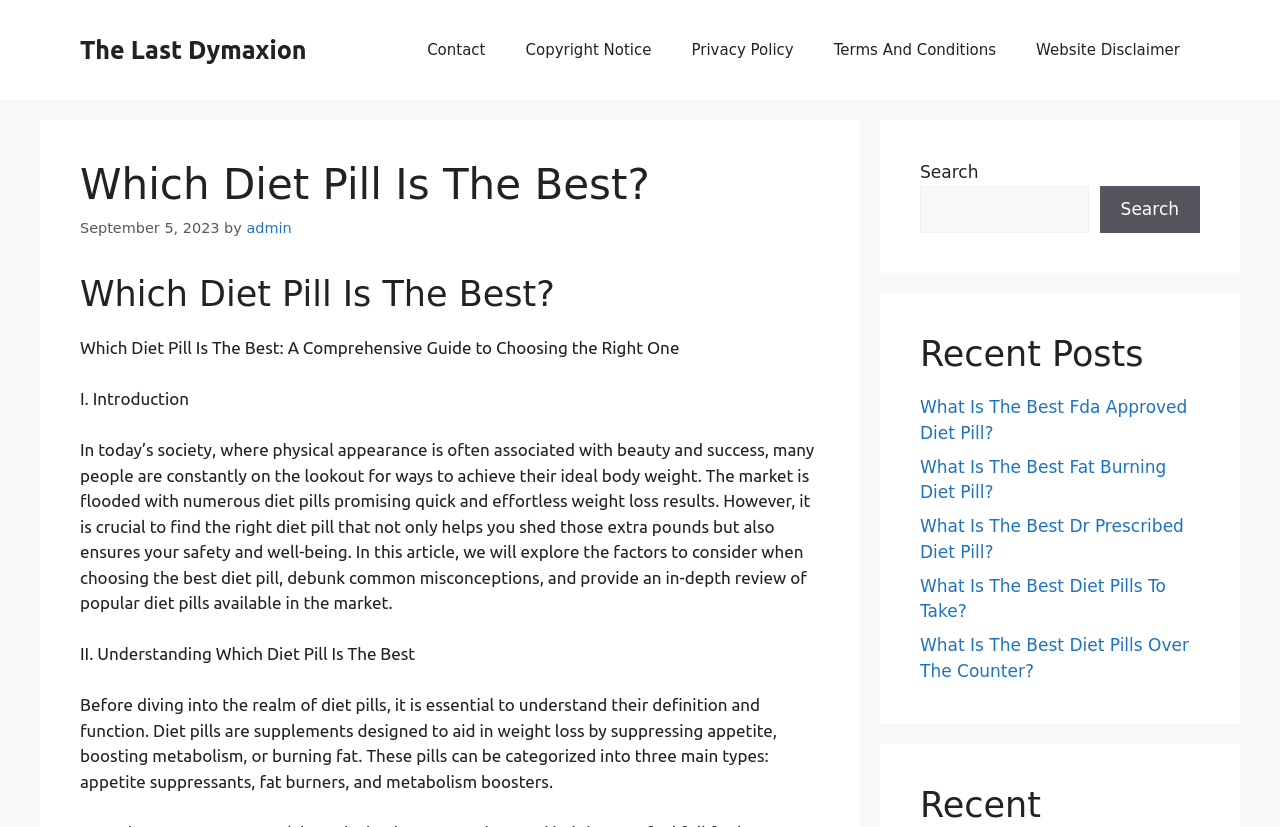Identify the bounding box for the described UI element. Provide the coordinates in (top-left x, top-left y, bottom-right x, bottom-right y) format with values ranging from 0 to 1: The Last Dymaxion

[0.062, 0.044, 0.24, 0.077]